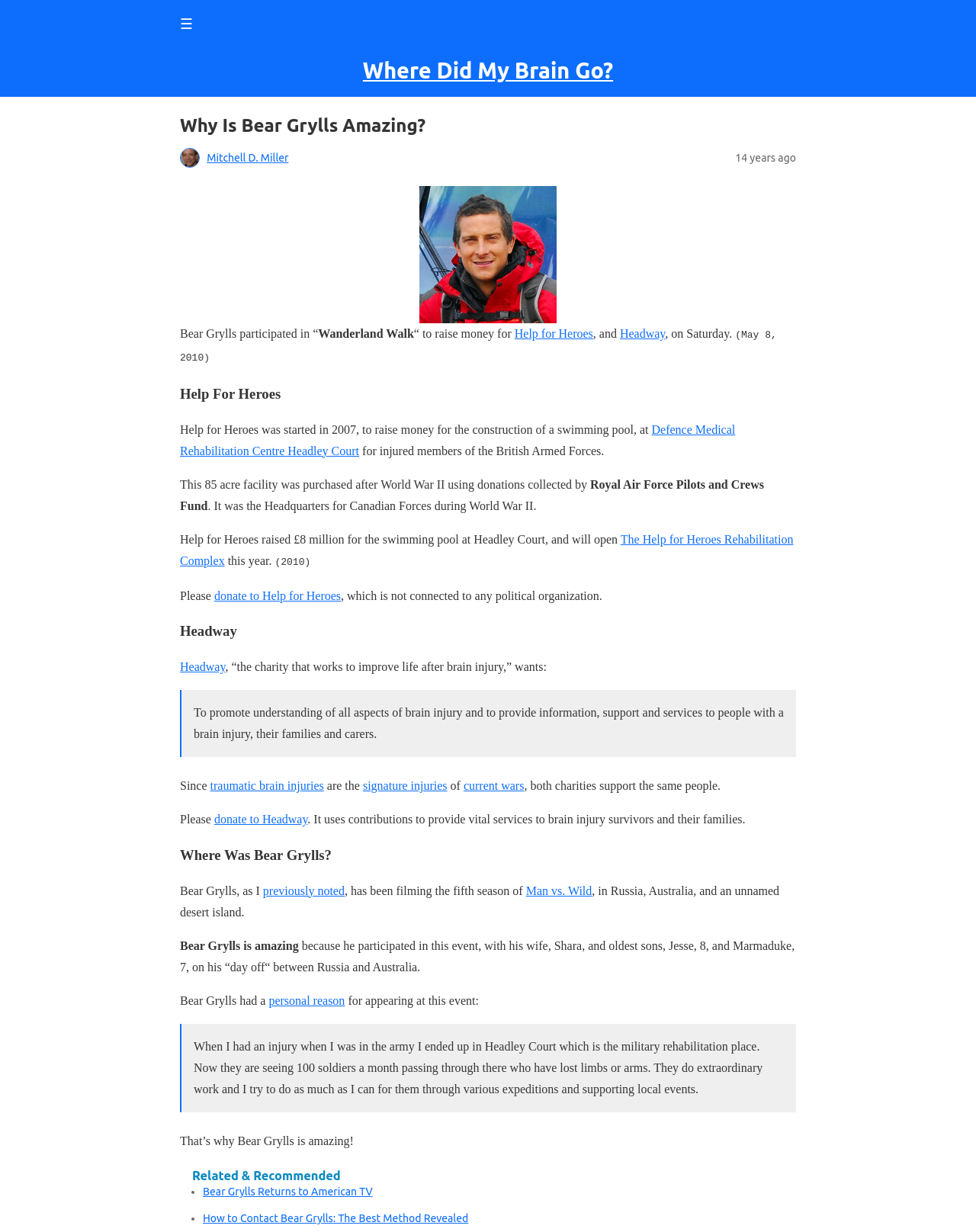What is the name of Bear Grylls' wife?
Utilize the information in the image to give a detailed answer to the question.

According to the webpage content, Bear Grylls' wife is Shara, which was mentioned in the sentence 'Bear Grylls is amazing because he participated in this event, with his wife, Shara, and oldest sons, Jesse, 8, and Marmaduke, 7, on his “day off“ between Russia and Australia.'.